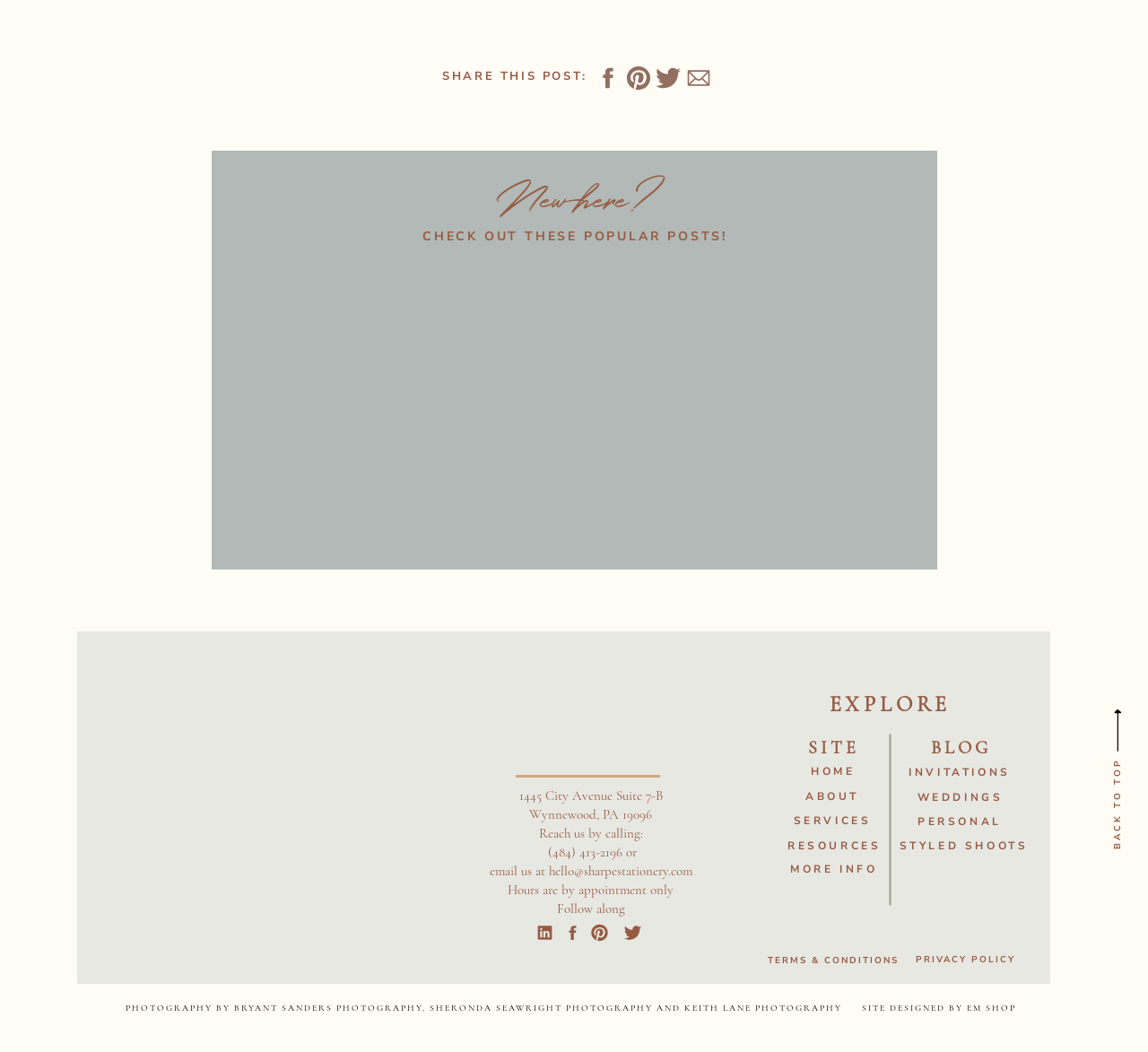Bounding box coordinates are to be given in the format (top-left x, top-left y, bottom-right x, bottom-right y). All values must be floating point numbers between 0 and 1. Provide the bounding box coordinate for the UI element described as: back to top

[0.967, 0.703, 0.979, 0.824]